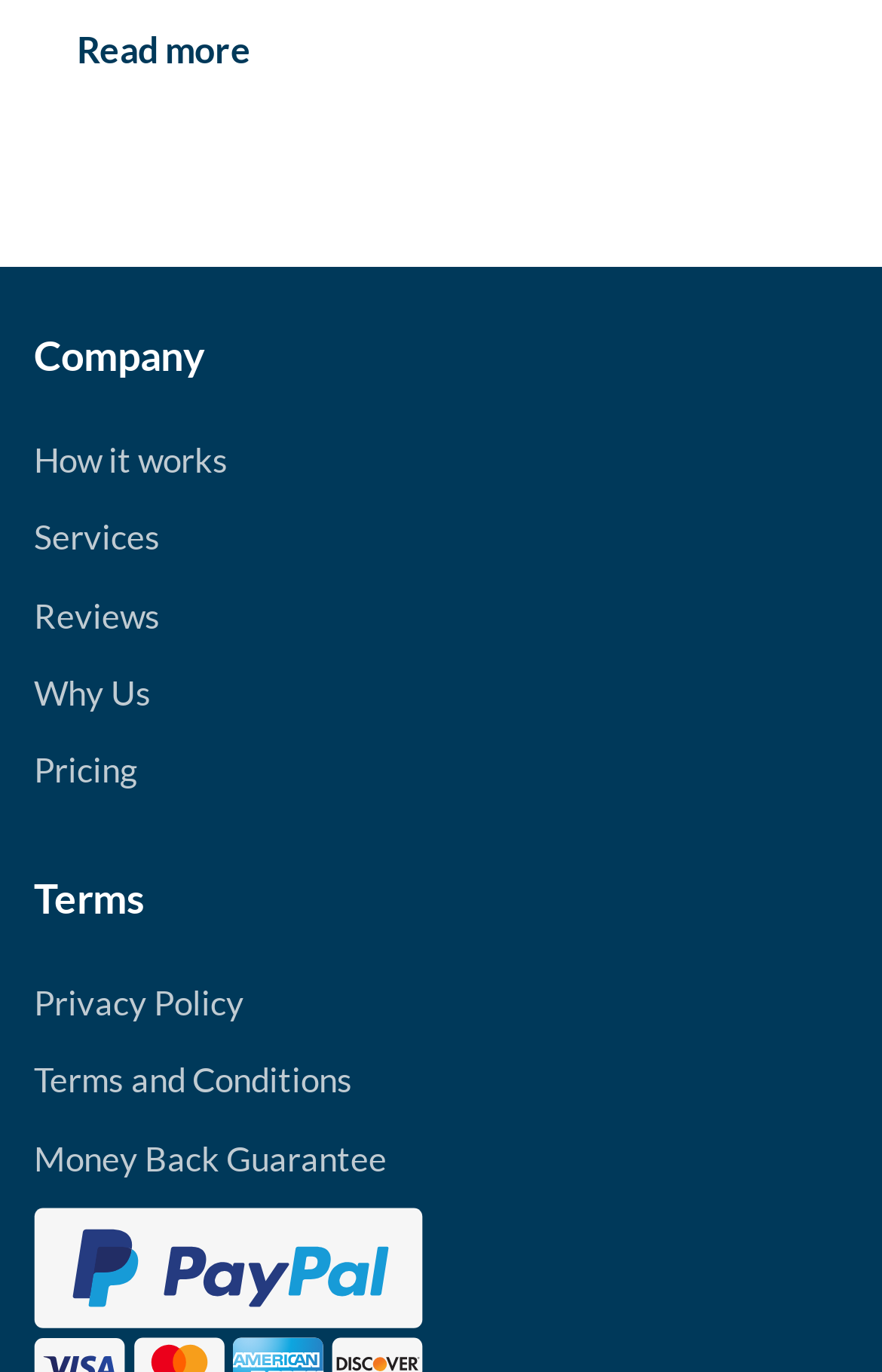Locate the bounding box coordinates of the area that needs to be clicked to fulfill the following instruction: "View services offered". The coordinates should be in the format of four float numbers between 0 and 1, namely [left, top, right, bottom].

[0.038, 0.376, 0.182, 0.406]